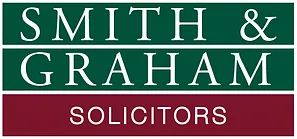What is the profession indicated by the logo?
Based on the screenshot, respond with a single word or phrase.

Solicitors